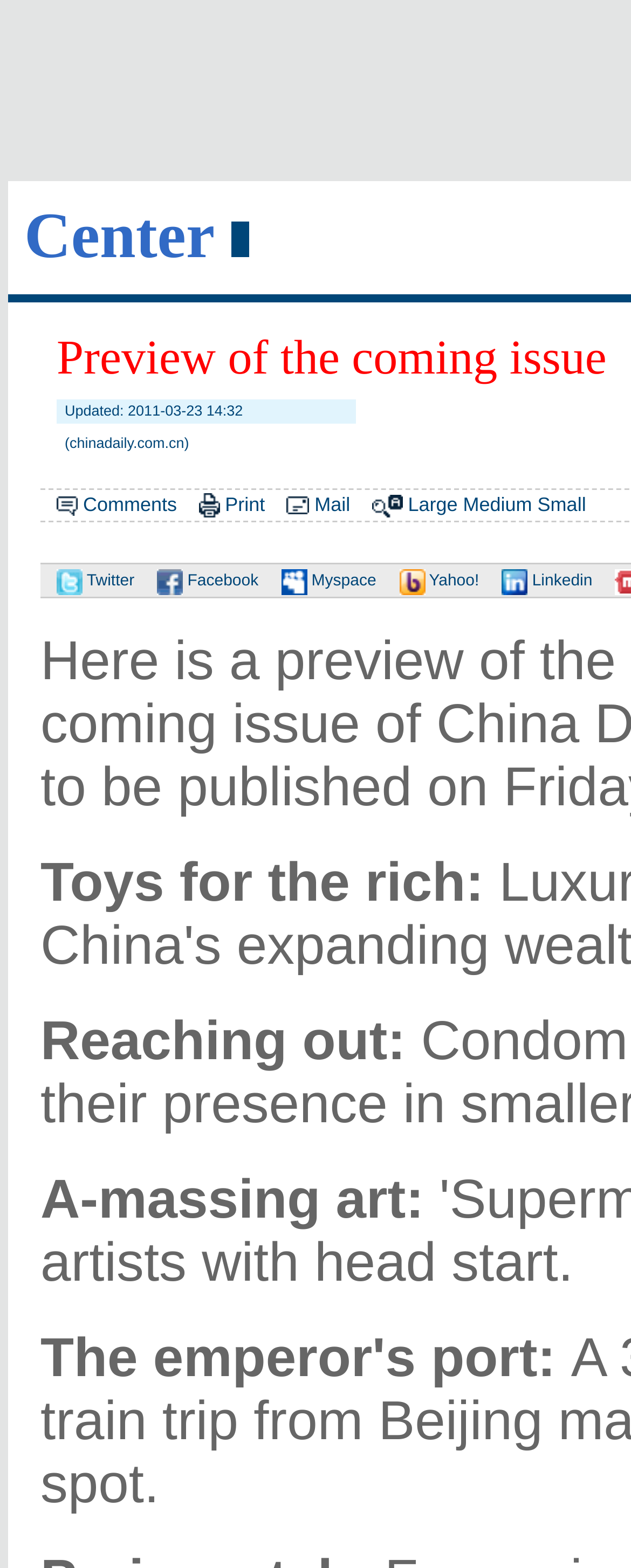What are the social media platforms available?
Using the image as a reference, answer the question in detail.

I found the social media platforms by looking at the links and their corresponding images below the news article. The links are 'Twitter', 'Facebook', 'Myspace', 'Yahoo!', and 'Linkedin'.